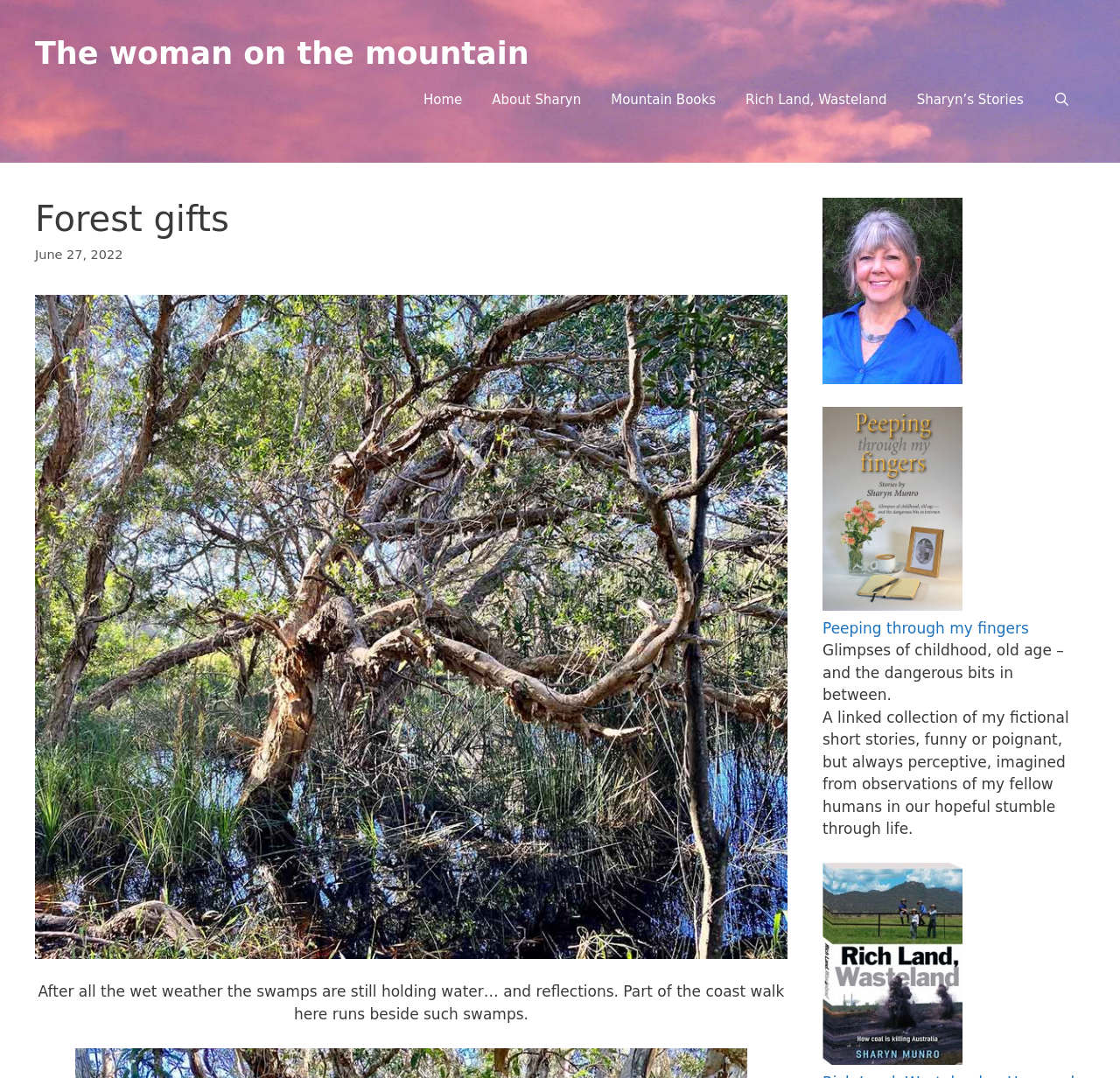What is the theme of the short stories?
Give a detailed response to the question by analyzing the screenshot.

The theme of the short stories can be inferred from the description of the book, which mentions 'glimpses of childhood, old age – and the dangerous bits in between' and 'observations of my fellow humans in our hopeful stumble through life'.